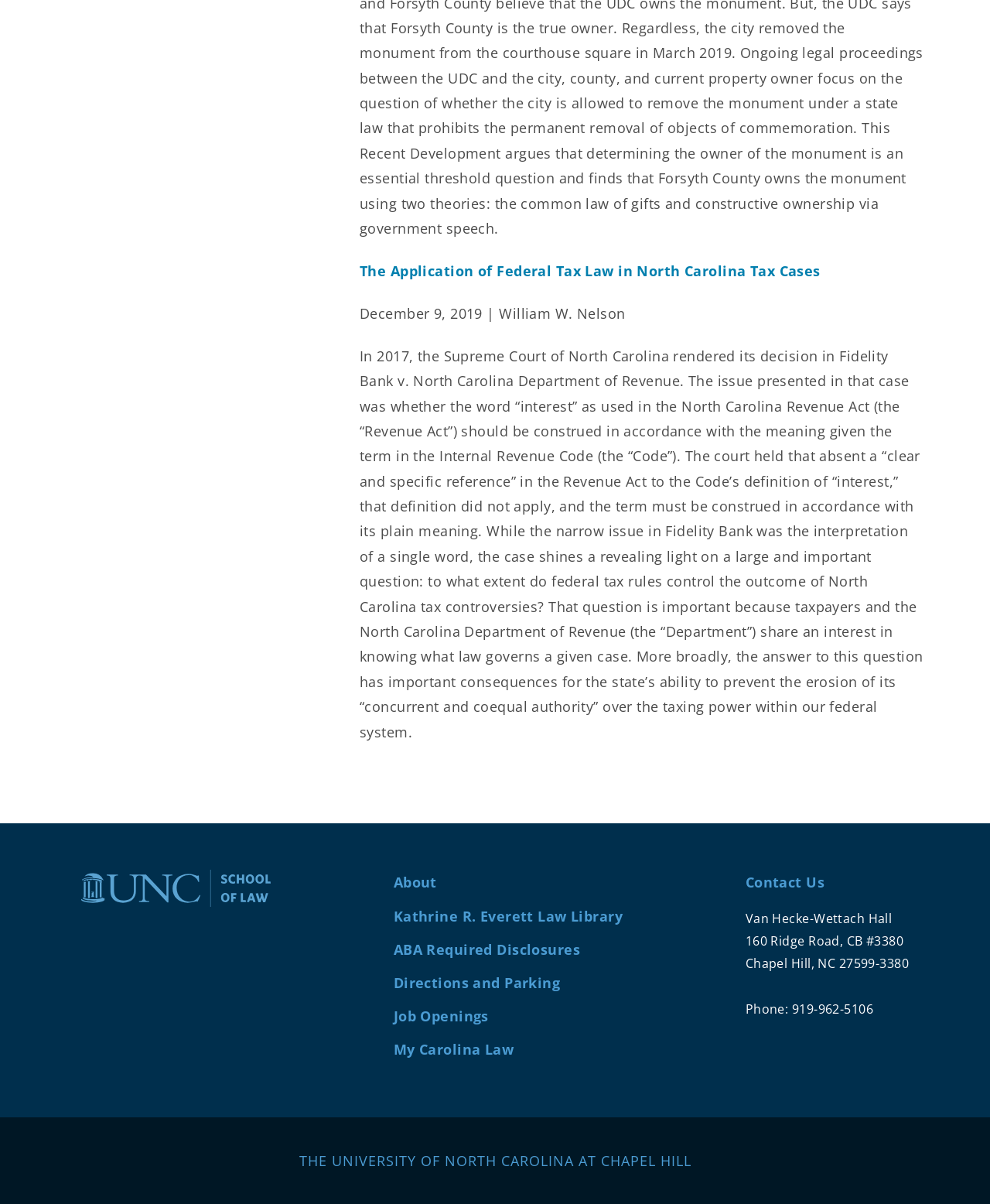Please specify the bounding box coordinates for the clickable region that will help you carry out the instruction: "visit the Kathrine R. Everett Law Library".

[0.397, 0.753, 0.629, 0.768]